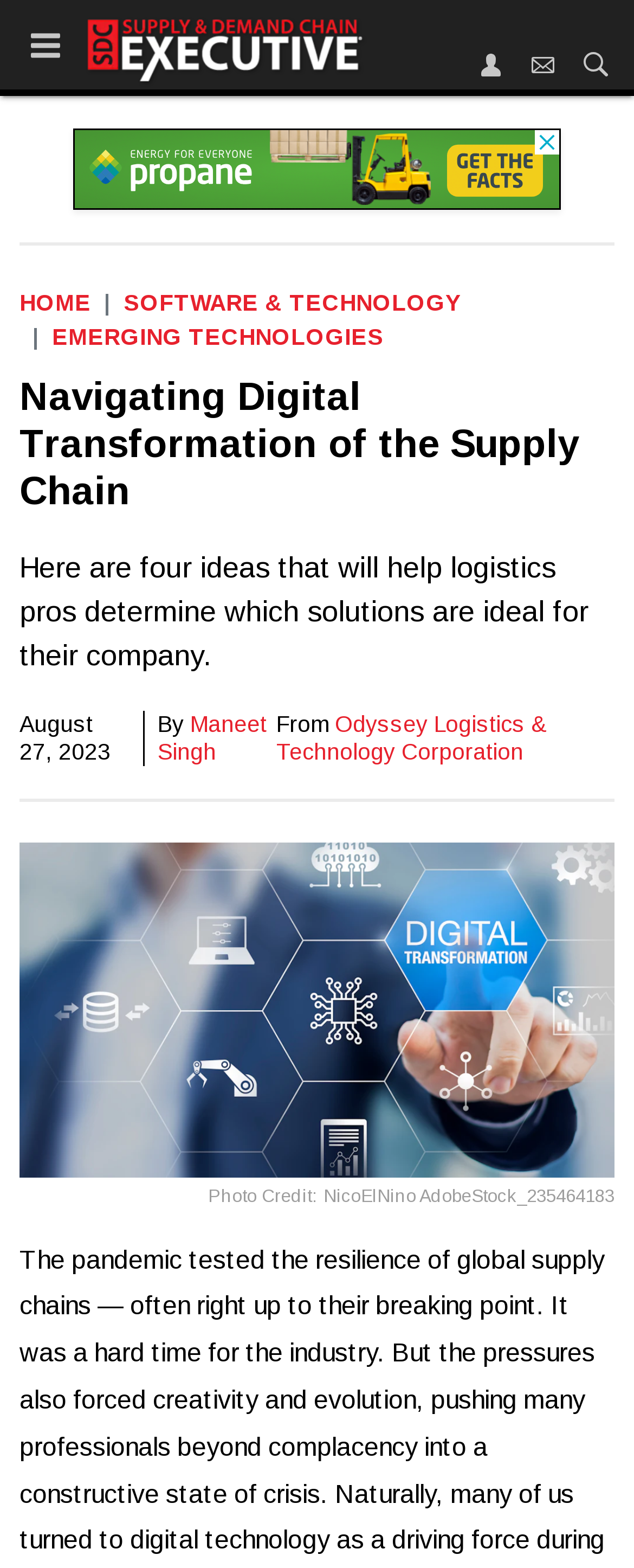How many images are on the webpage?
From the image, provide a succinct answer in one word or a short phrase.

3